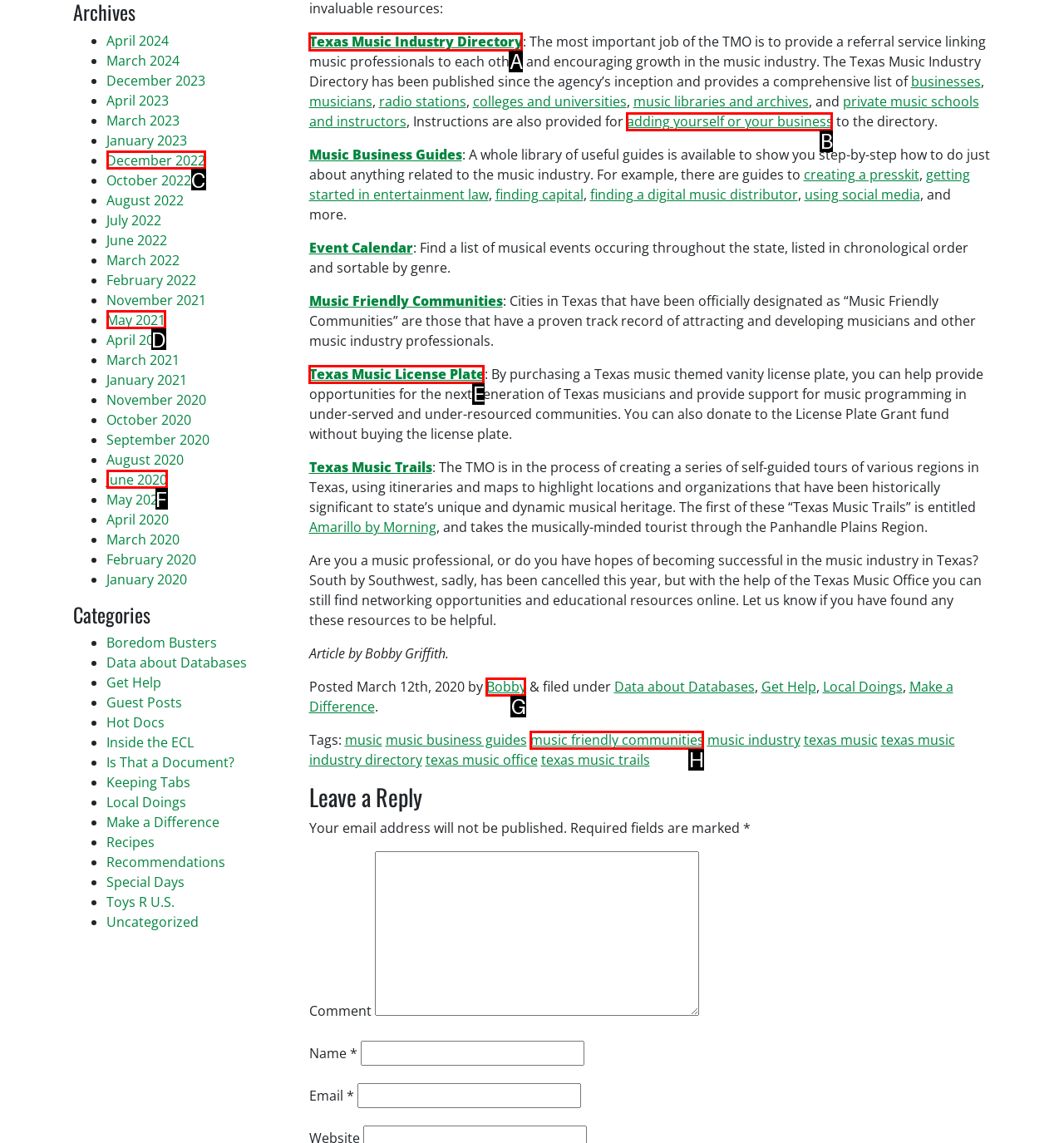Given the description: adding yourself or your business, select the HTML element that matches it best. Reply with the letter of the chosen option directly.

B